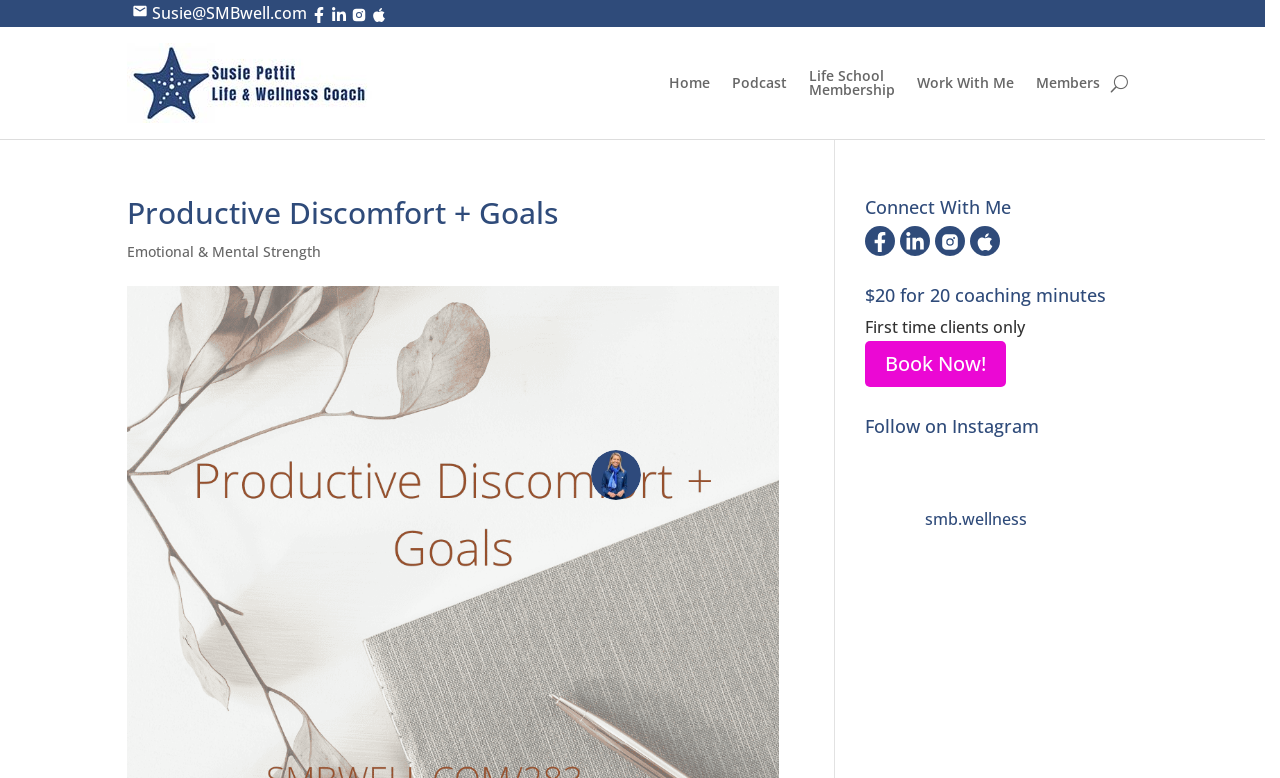Specify the bounding box coordinates of the element's region that should be clicked to achieve the following instruction: "View promotions". The bounding box coordinates consist of four float numbers between 0 and 1, in the format [left, top, right, bottom].

None